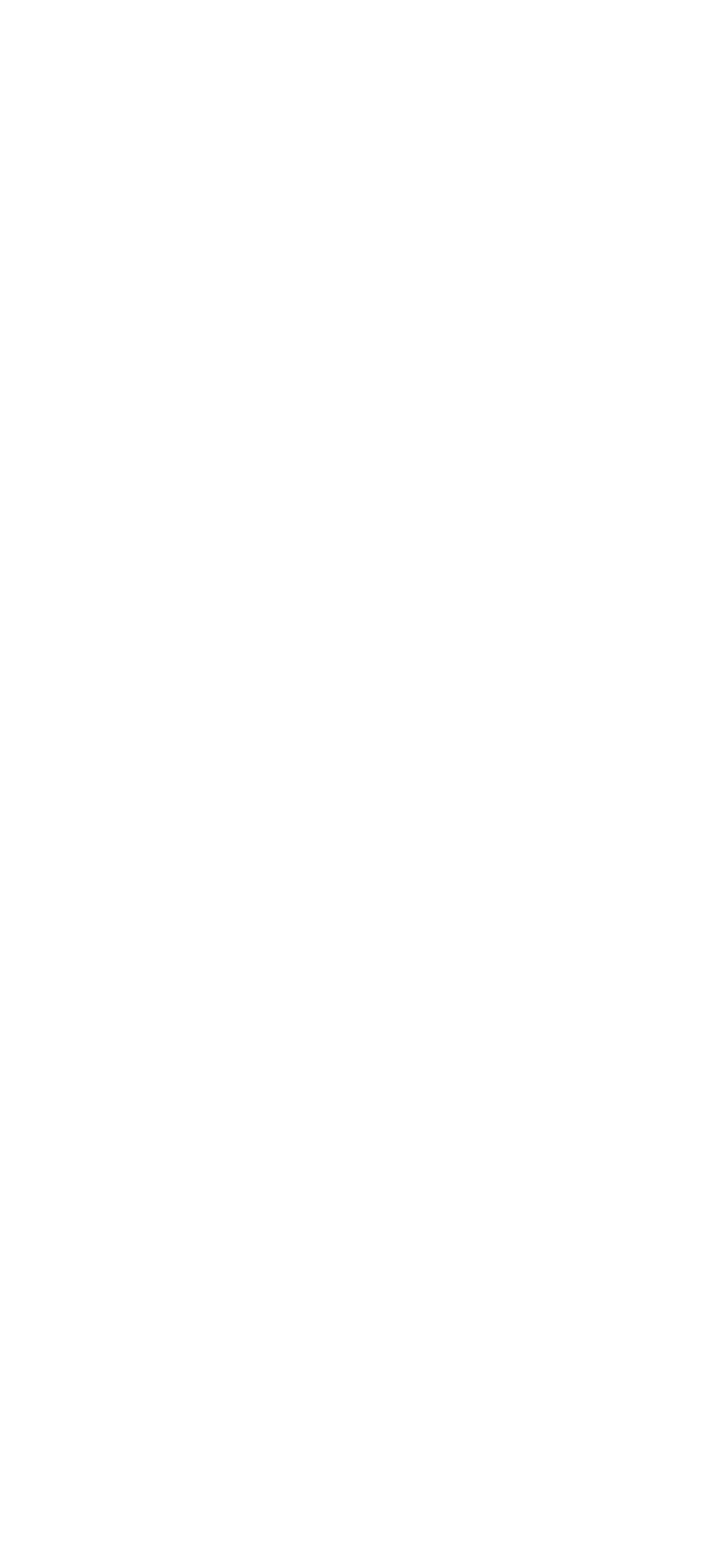Determine the bounding box coordinates for the UI element described. Format the coordinates as (top-left x, top-left y, bottom-right x, bottom-right y) and ensure all values are between 0 and 1. Element description: Survival Gear

[0.156, 0.236, 0.389, 0.256]